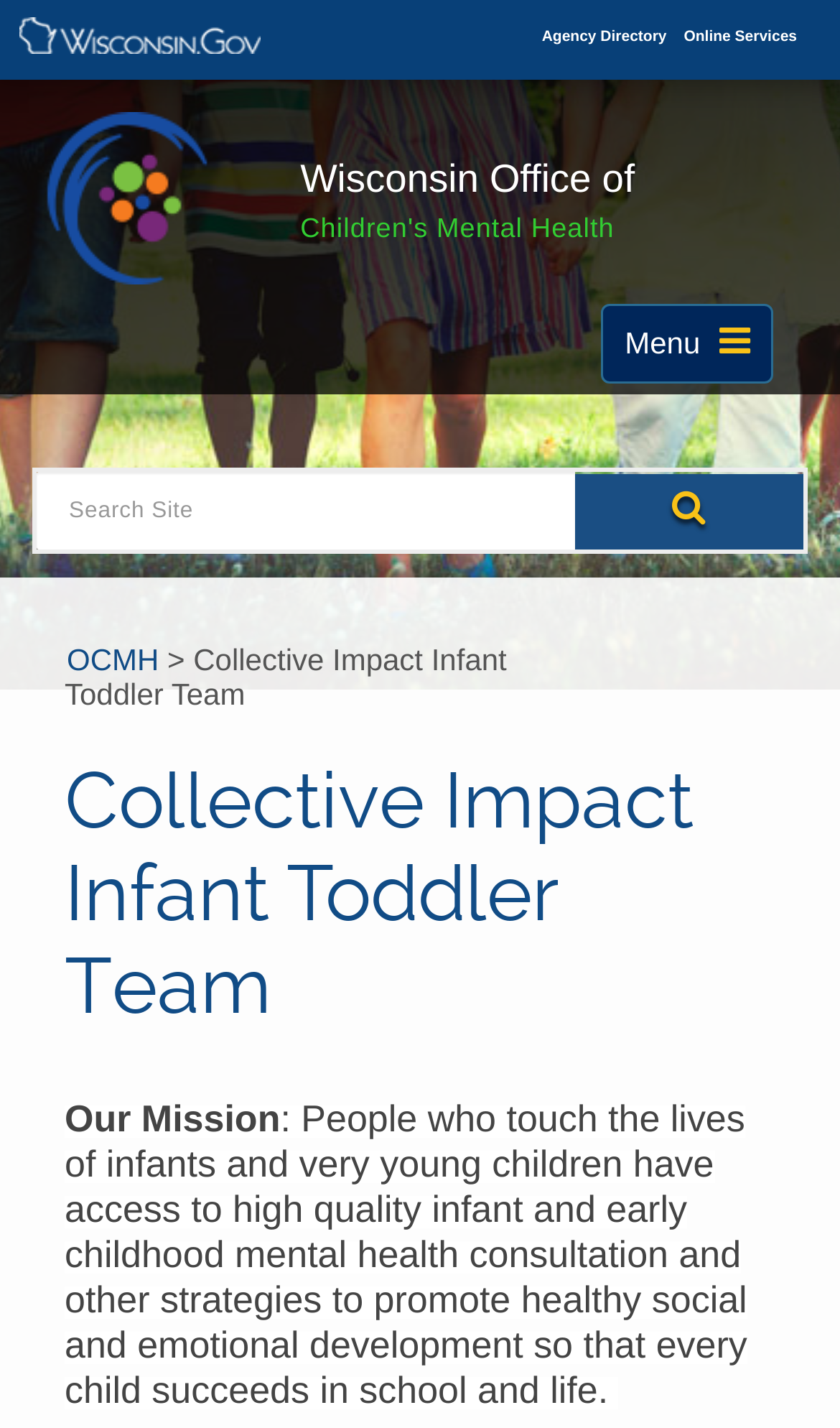Based on the description "parent_node: Search Site placeholder="Search Site"", find the bounding box of the specified UI element.

[0.044, 0.33, 0.685, 0.385]